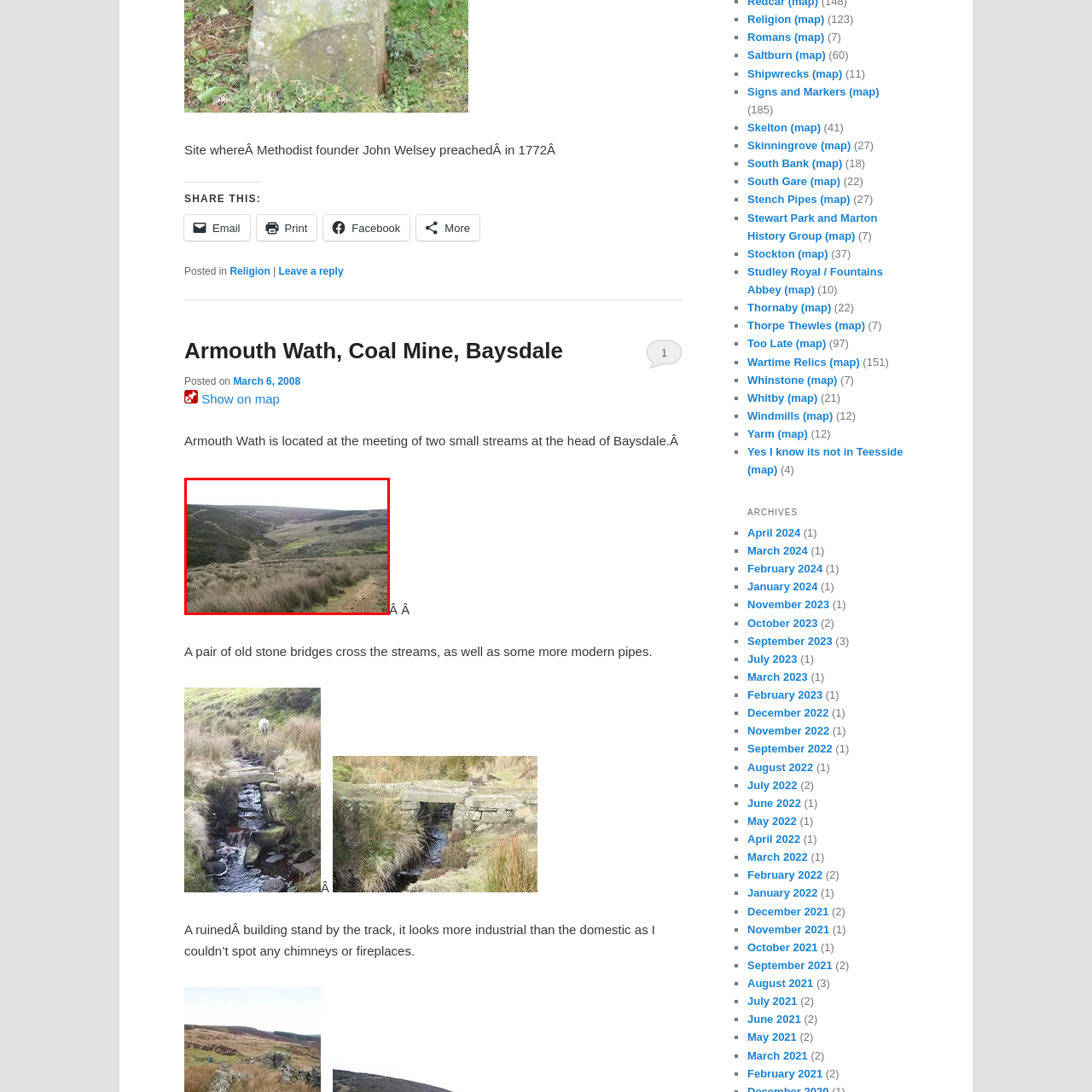Inspect the image contained by the red bounding box and answer the question with a single word or phrase:
What attracts visitors to this area?

Natural beauty and tranquility